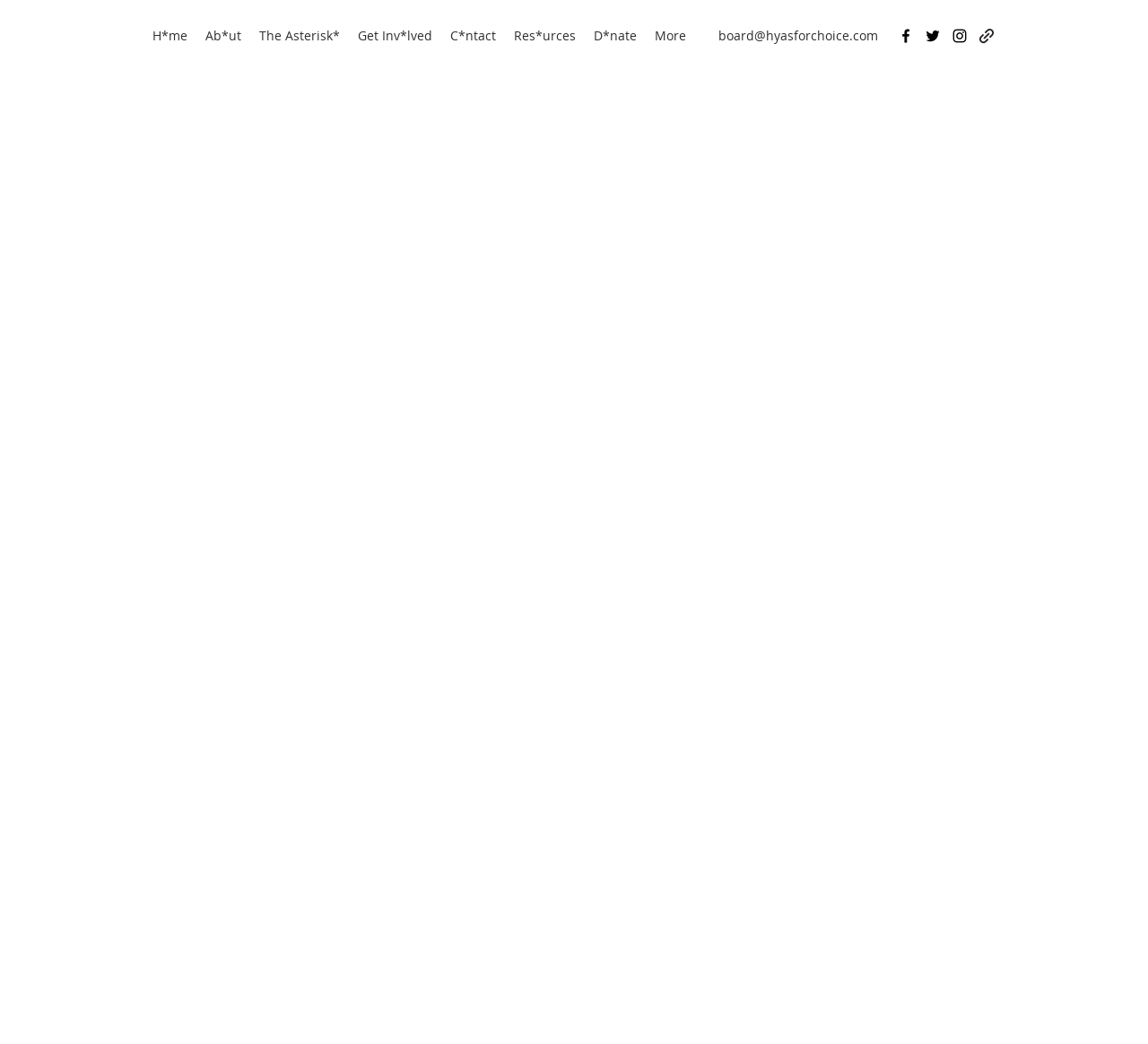Using a single word or phrase, answer the following question: 
What is the last link in the navigation?

D*nate